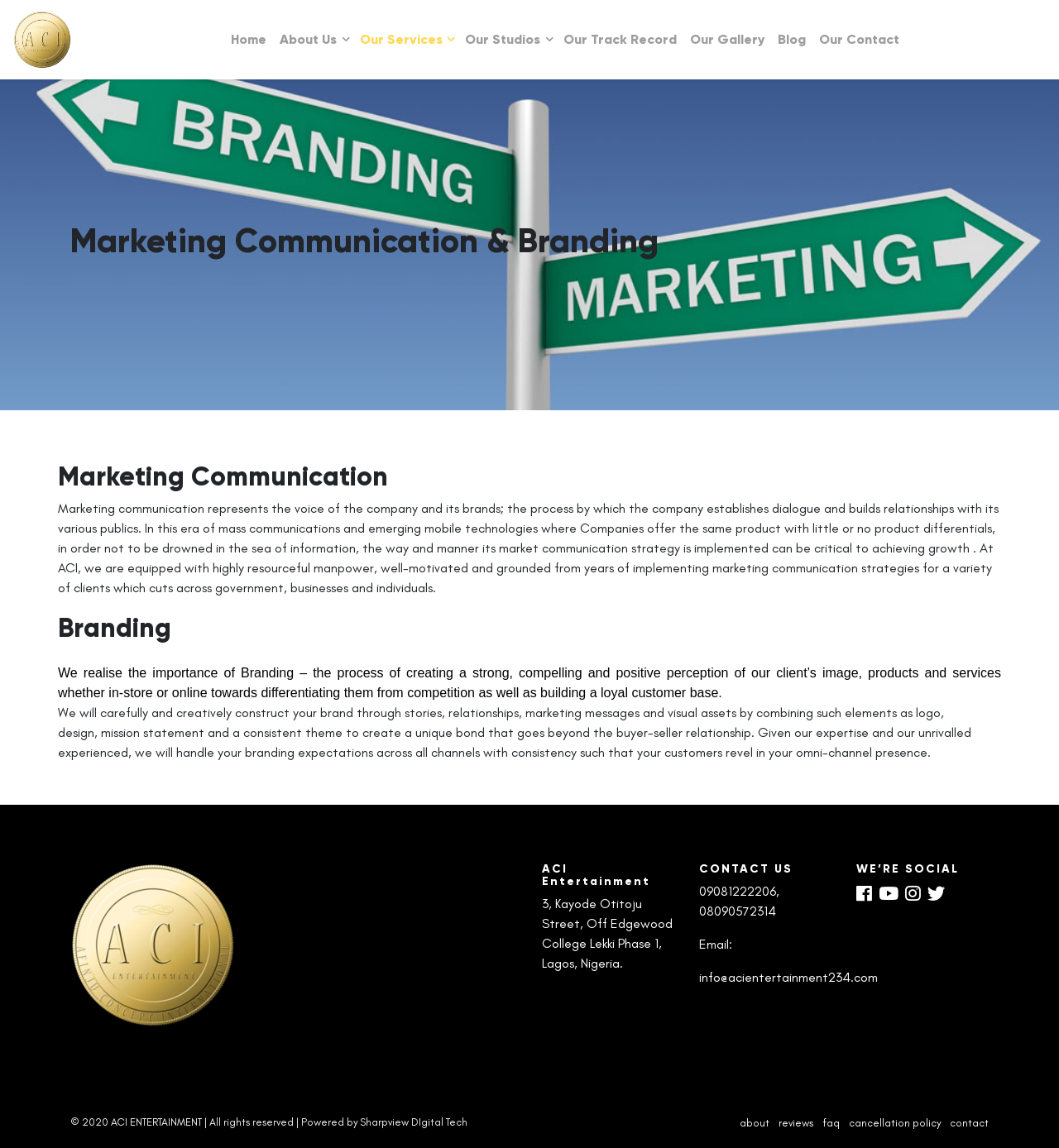What is the company's main focus?
Answer the question with a thorough and detailed explanation.

Based on the webpage's content, it is clear that the company's main focus is on marketing communication and branding. The heading 'Marketing Communication & Branding' is prominently displayed, and the text below explains the importance of marketing communication and branding for companies.